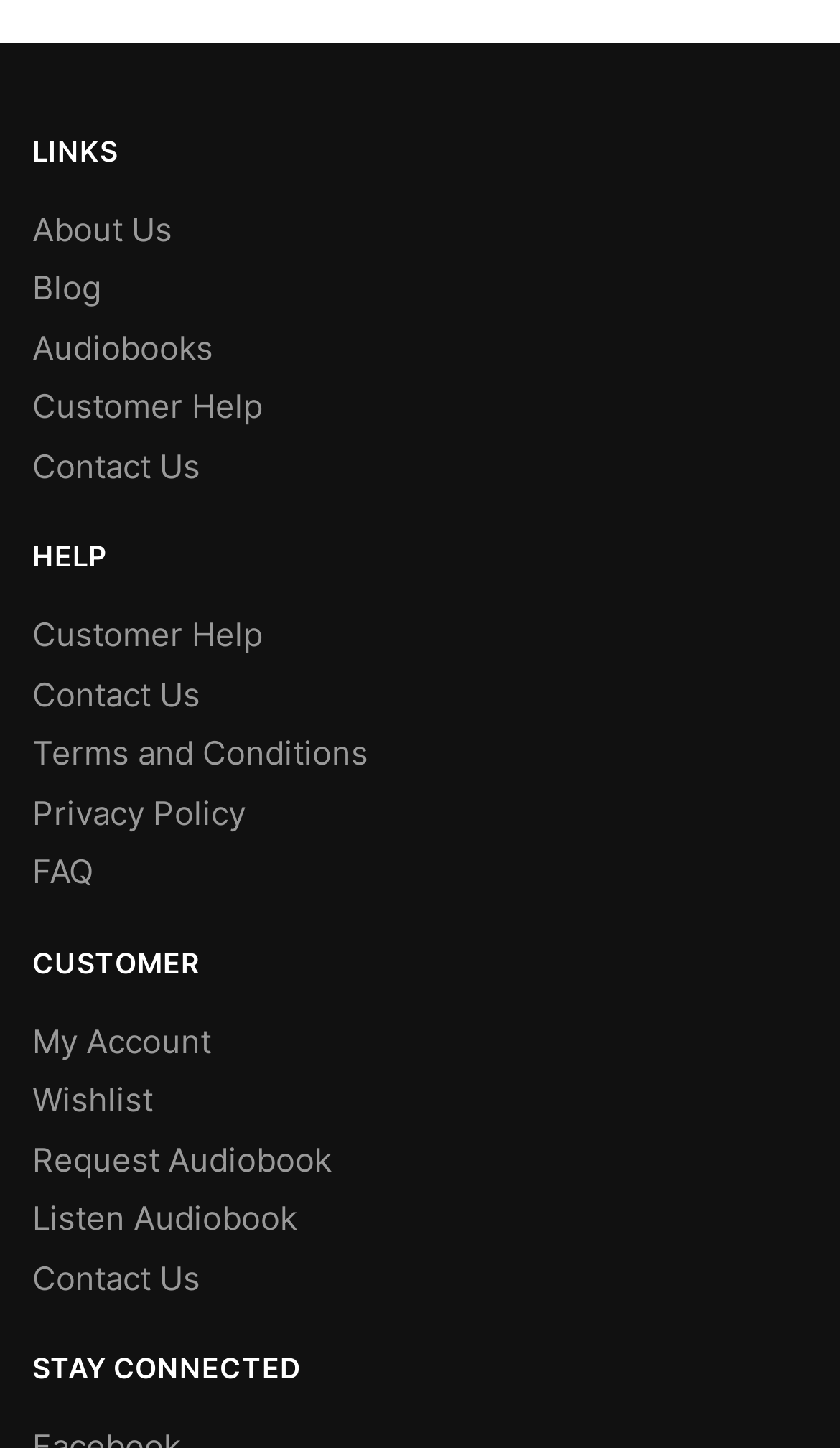Bounding box coordinates should be in the format (top-left x, top-left y, bottom-right x, bottom-right y) and all values should be floating point numbers between 0 and 1. Determine the bounding box coordinate for the UI element described as: FAQ

[0.038, 0.588, 0.11, 0.616]